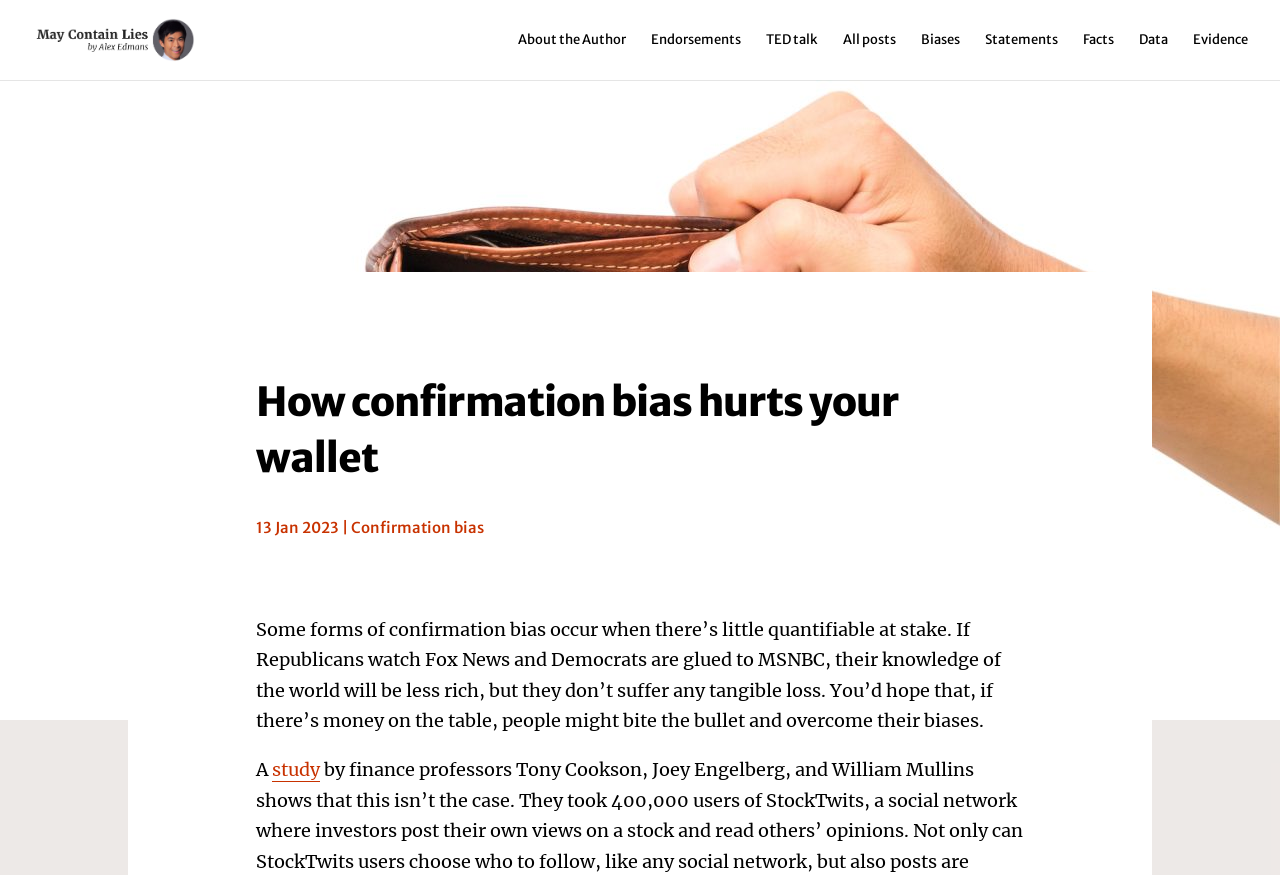Indicate the bounding box coordinates of the element that needs to be clicked to satisfy the following instruction: "watch the TED talk". The coordinates should be four float numbers between 0 and 1, i.e., [left, top, right, bottom].

[0.598, 0.038, 0.639, 0.091]